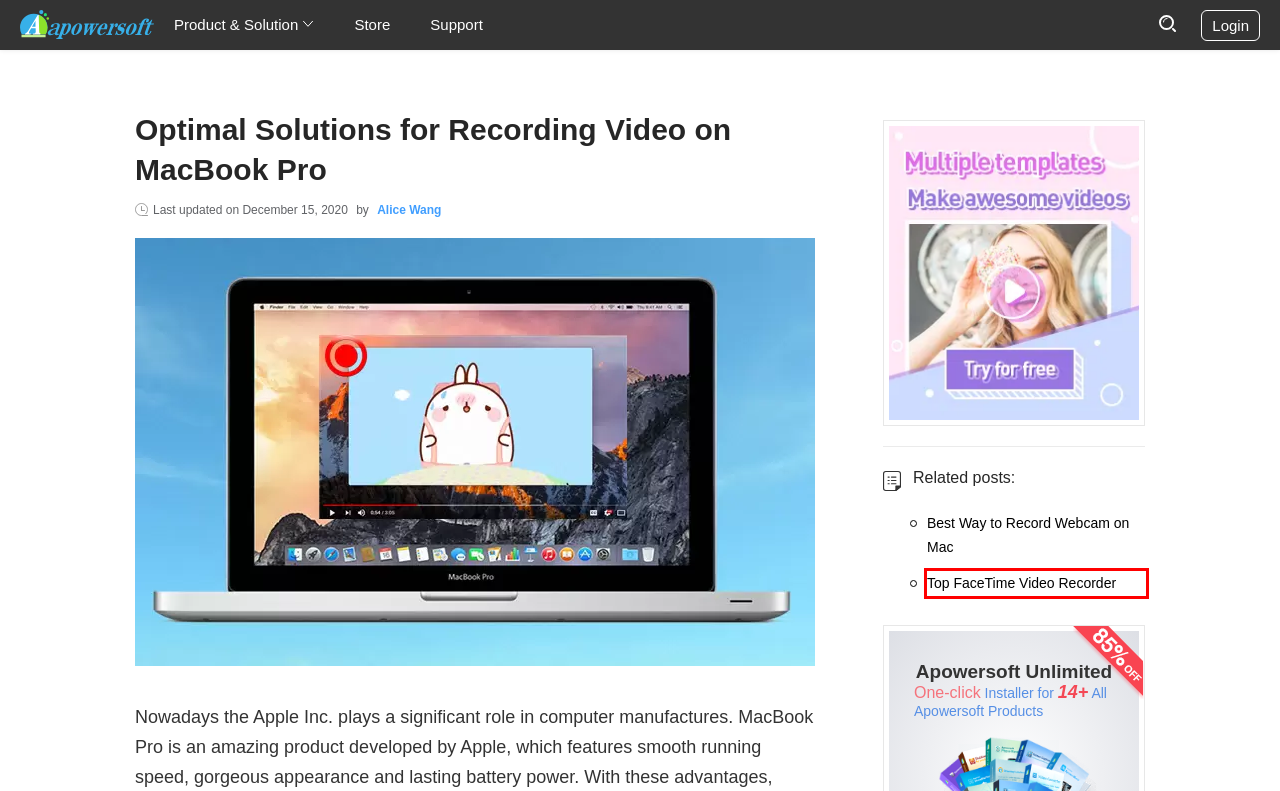Observe the screenshot of a webpage with a red bounding box highlighting an element. Choose the webpage description that accurately reflects the new page after the element within the bounding box is clicked. Here are the candidates:
A. Contact Apowersoft
B. Apowersoft Support Center
C. Apowersoft Privacy policy
D. Record Anything on Mac
E. About: Alice Wang
F. Recording FaceTime in your computer
G. Apowersoft Cookies Policy
H. How to Record Mac Webcam - Record Webcam Video on Mac in HD

F